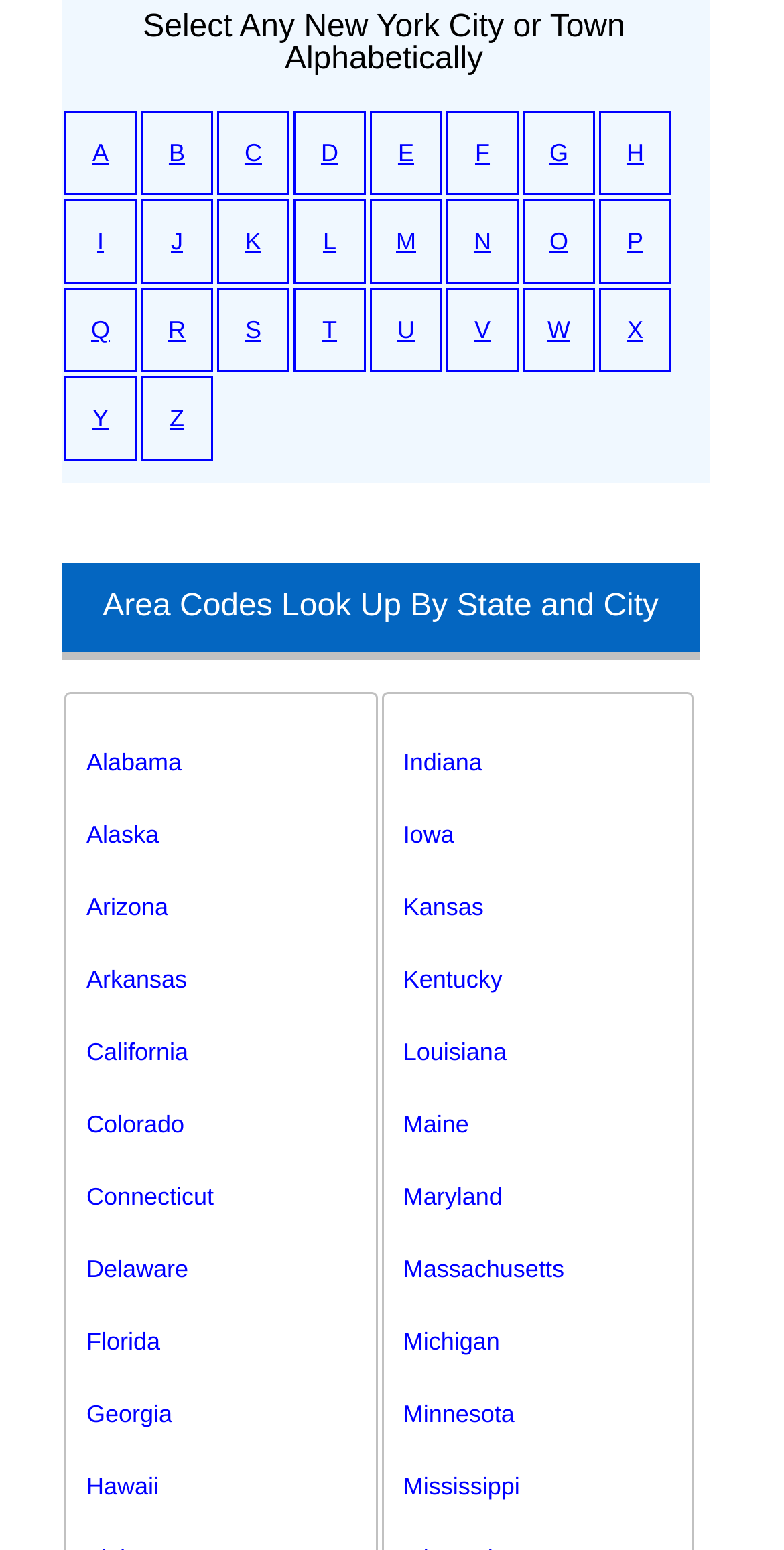Identify the bounding box coordinates necessary to click and complete the given instruction: "Look up area codes for New York City".

[0.182, 0.006, 0.797, 0.049]